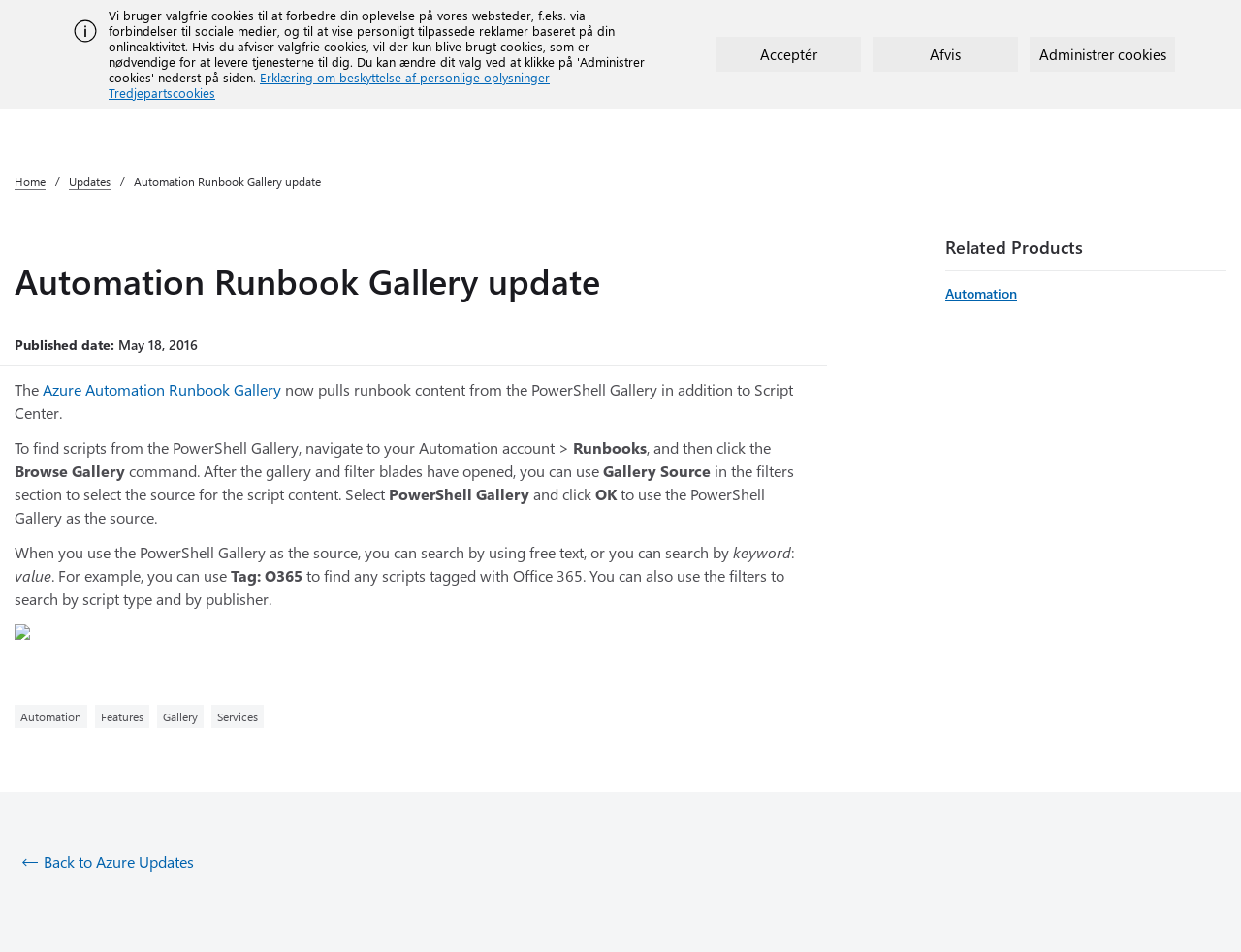Respond with a single word or phrase:
How do I find scripts from the PowerShell Gallery?

Navigate to Automation account > Runbooks > Browse Gallery